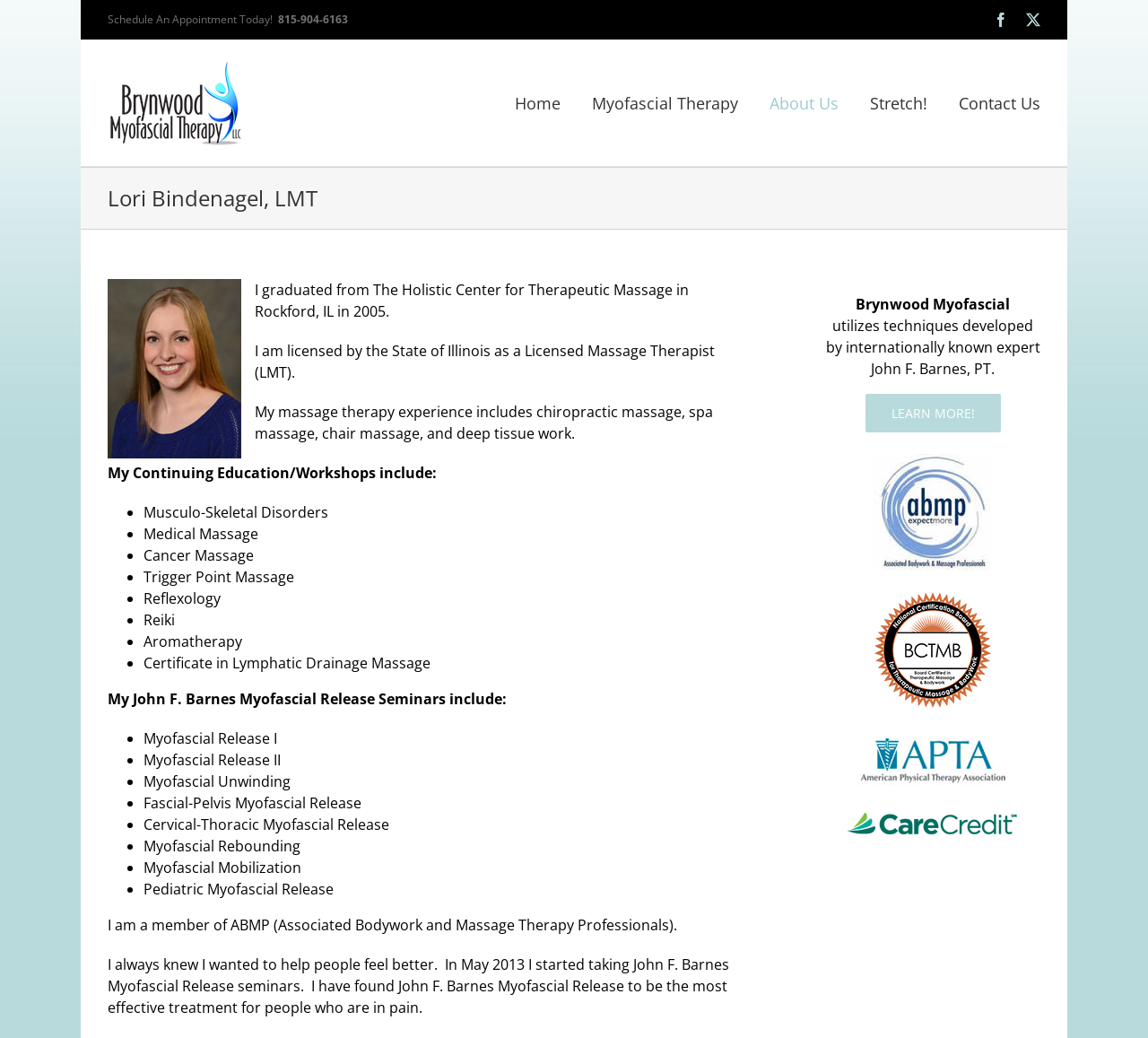Please identify the bounding box coordinates of where to click in order to follow the instruction: "Learn more about Brynwood Myofascial".

[0.754, 0.379, 0.872, 0.417]